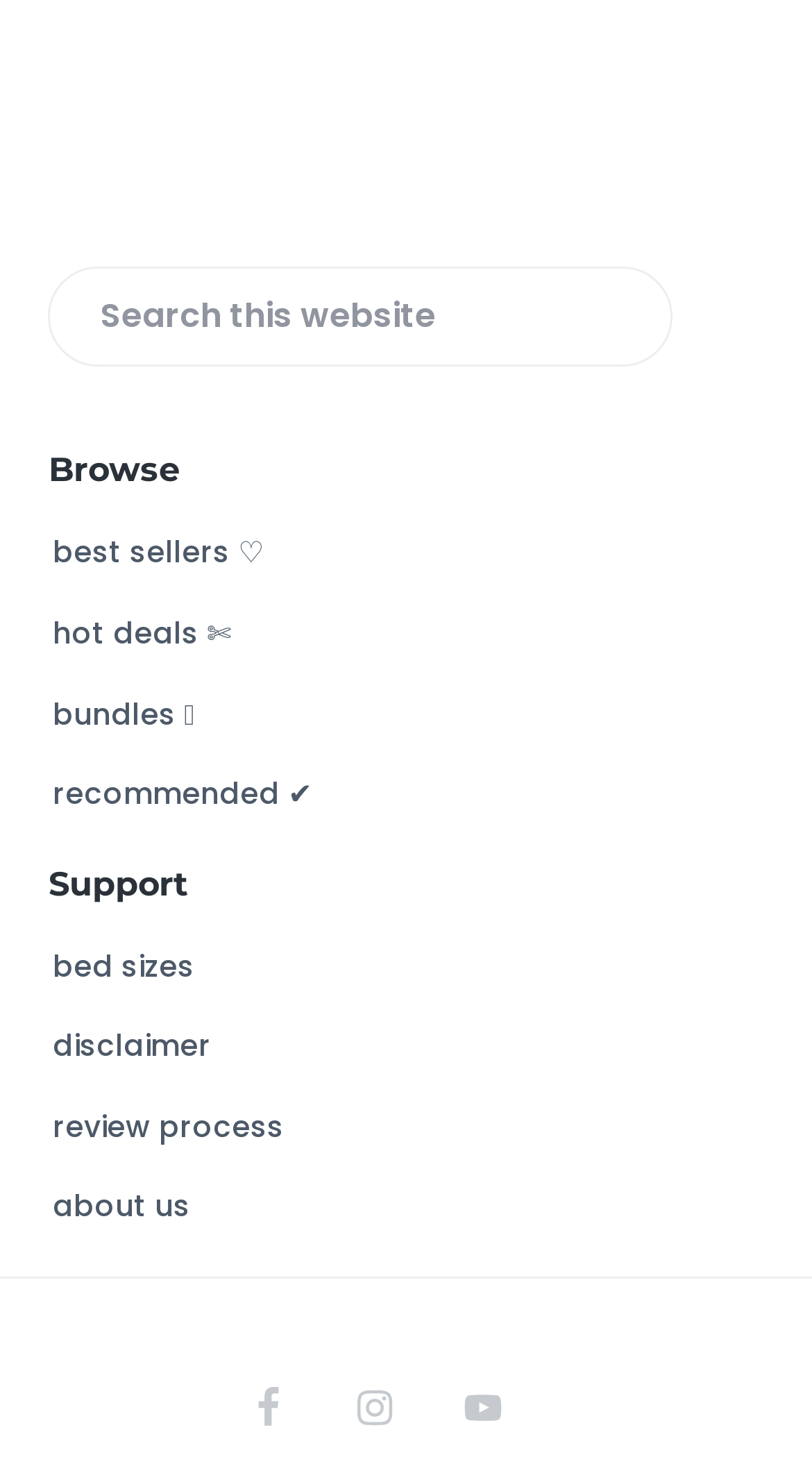Please specify the bounding box coordinates for the clickable region that will help you carry out the instruction: "Get support on bed sizes".

[0.065, 0.637, 0.239, 0.669]